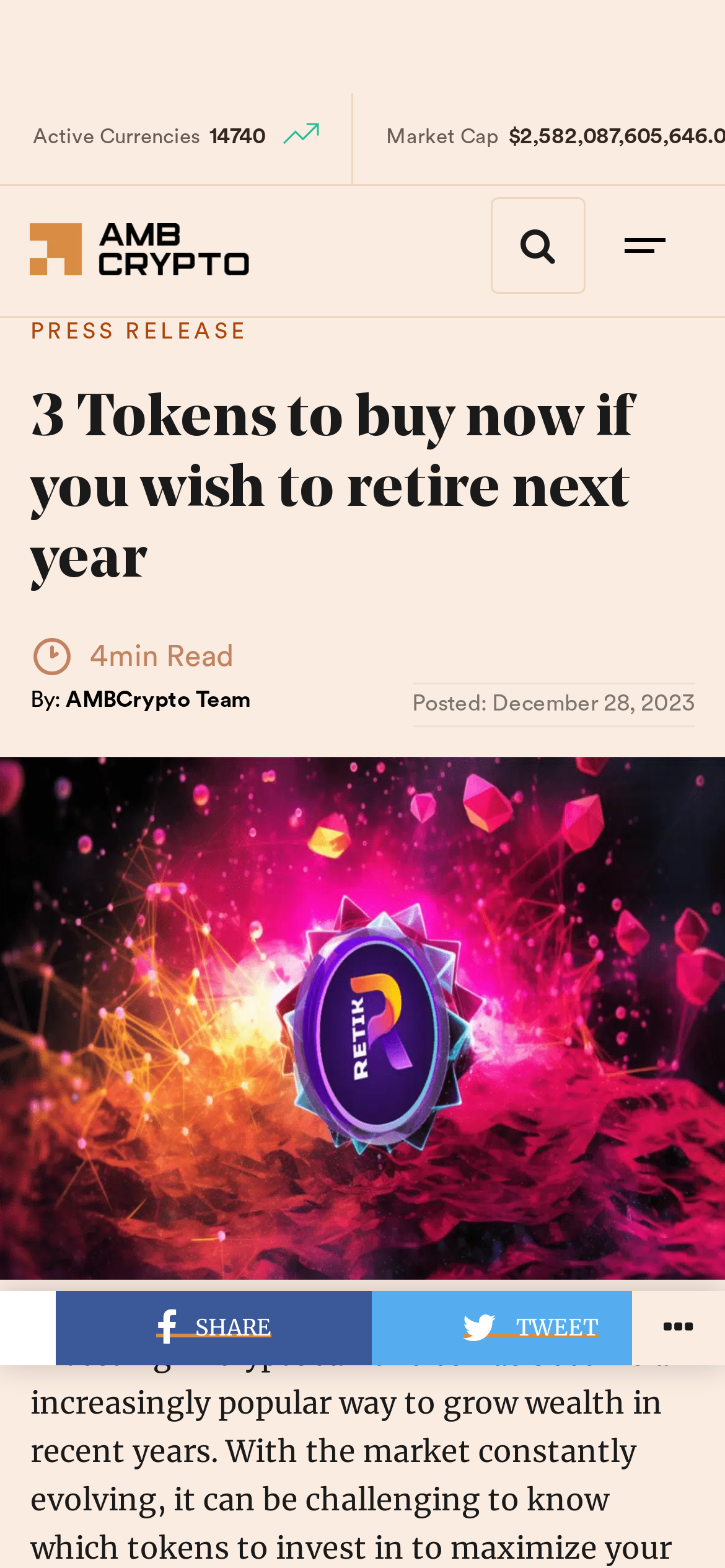Determine the main text heading of the webpage and provide its content.

3 Tokens to buy now if you wish to retire next year